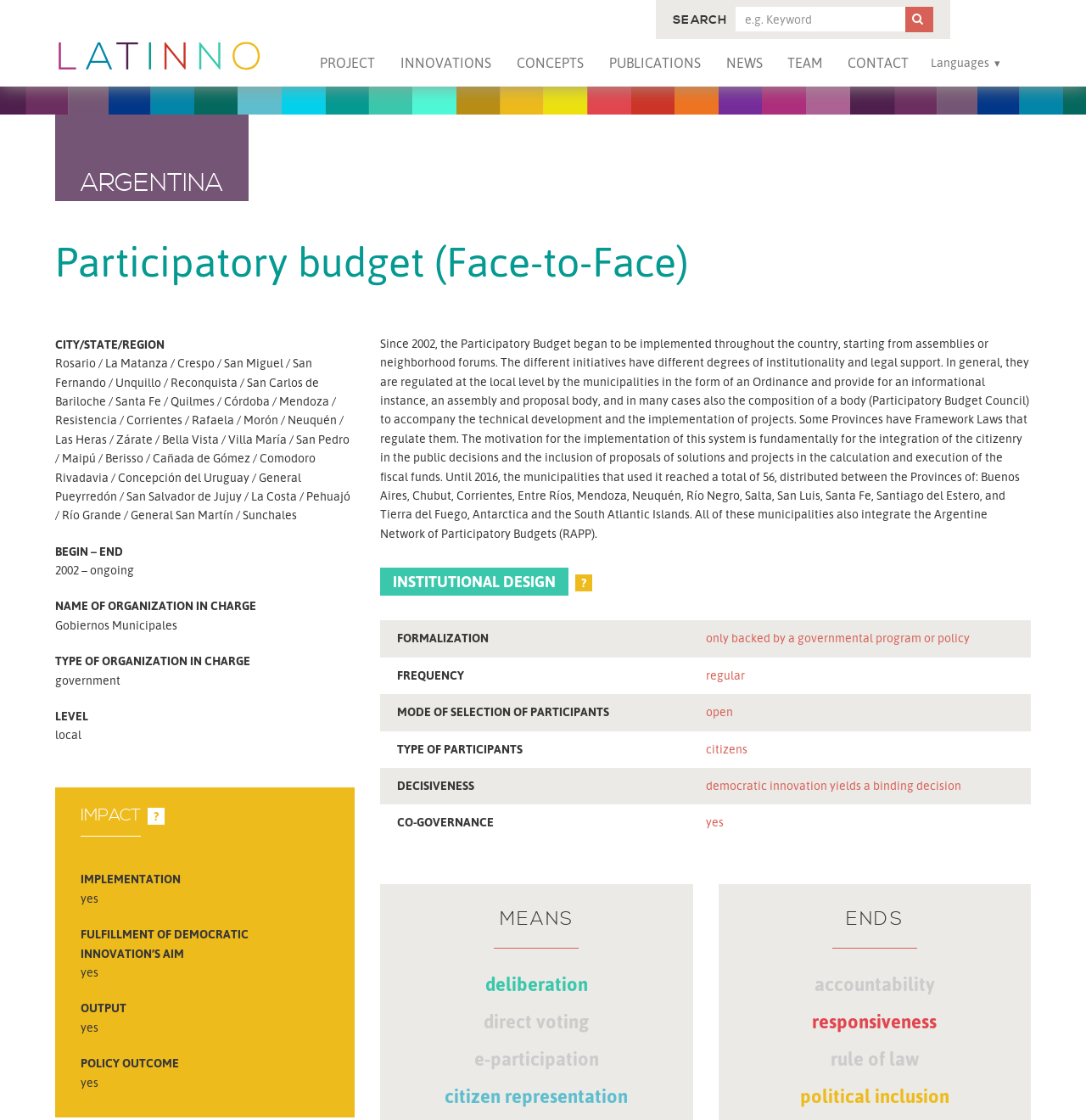Locate the bounding box coordinates of the element that should be clicked to fulfill the instruction: "go to the PROJECT page".

[0.284, 0.042, 0.356, 0.071]